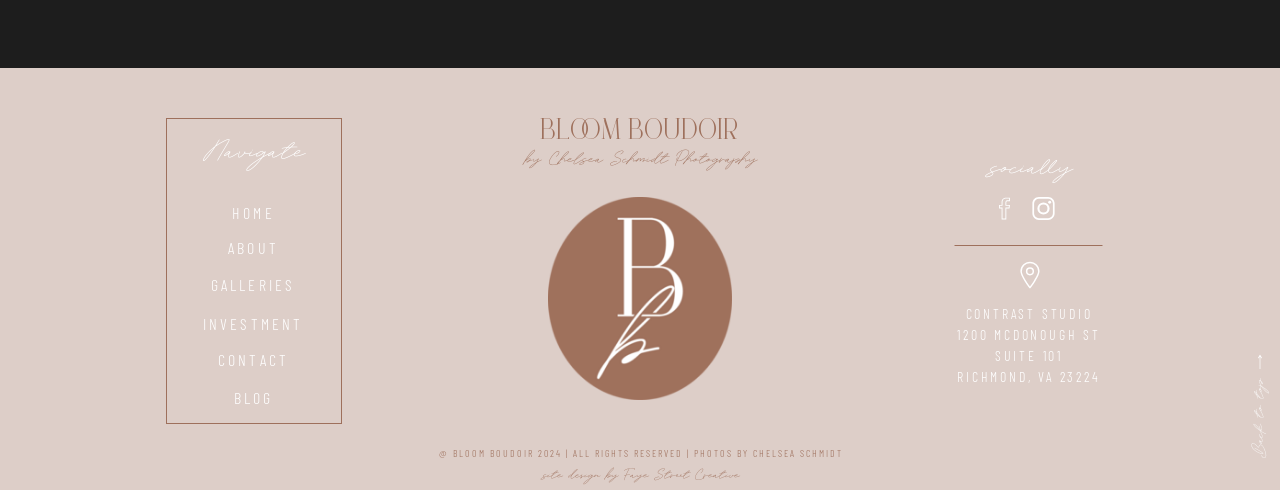Please specify the bounding box coordinates of the clickable region necessary for completing the following instruction: "view the 'GALLERIES'". The coordinates must consist of four float numbers between 0 and 1, i.e., [left, top, right, bottom].

[0.155, 0.555, 0.241, 0.606]